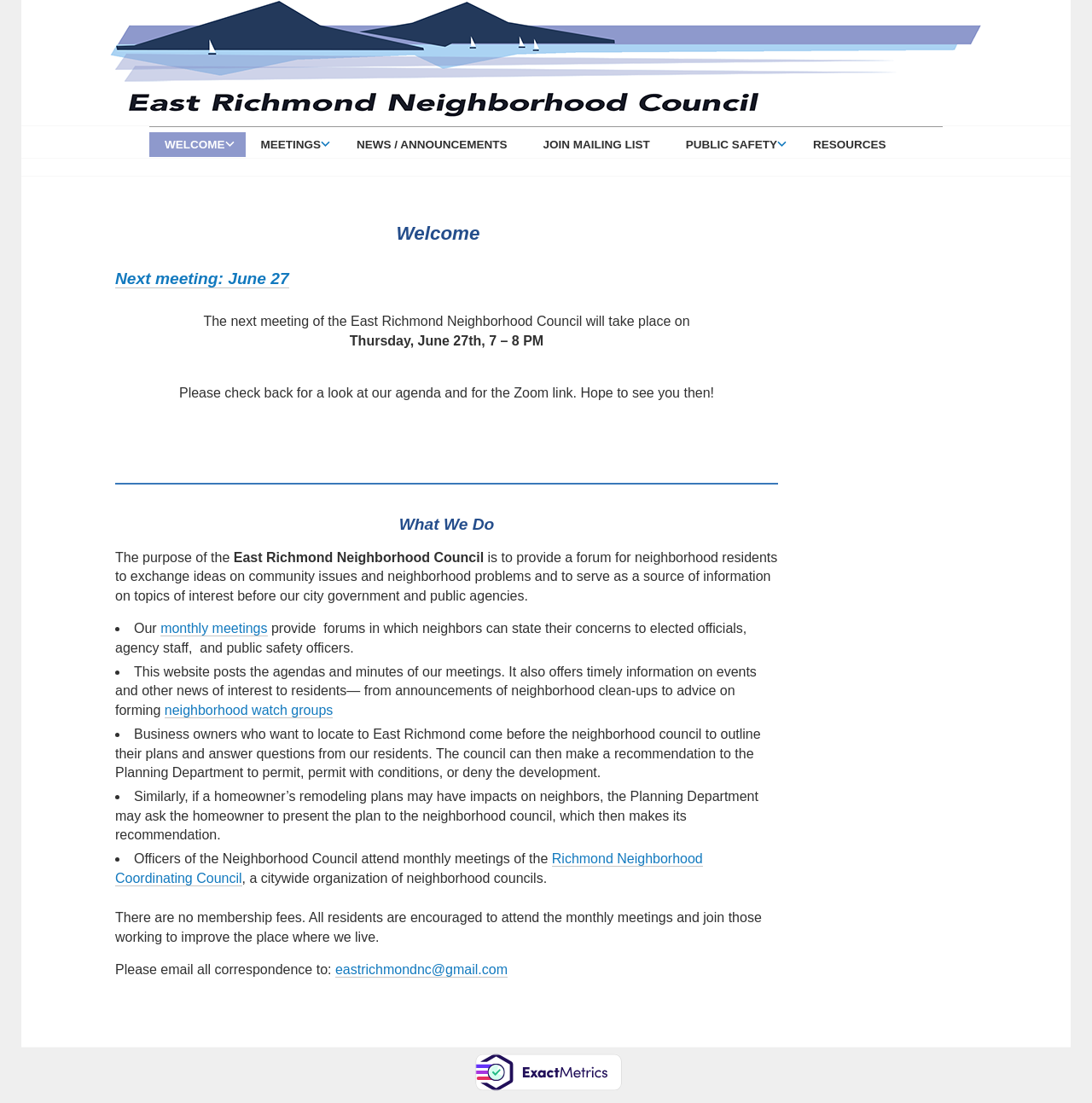Given the element description: "News / Announcements", predict the bounding box coordinates of this UI element. The coordinates must be four float numbers between 0 and 1, given as [left, top, right, bottom].

[0.313, 0.12, 0.483, 0.143]